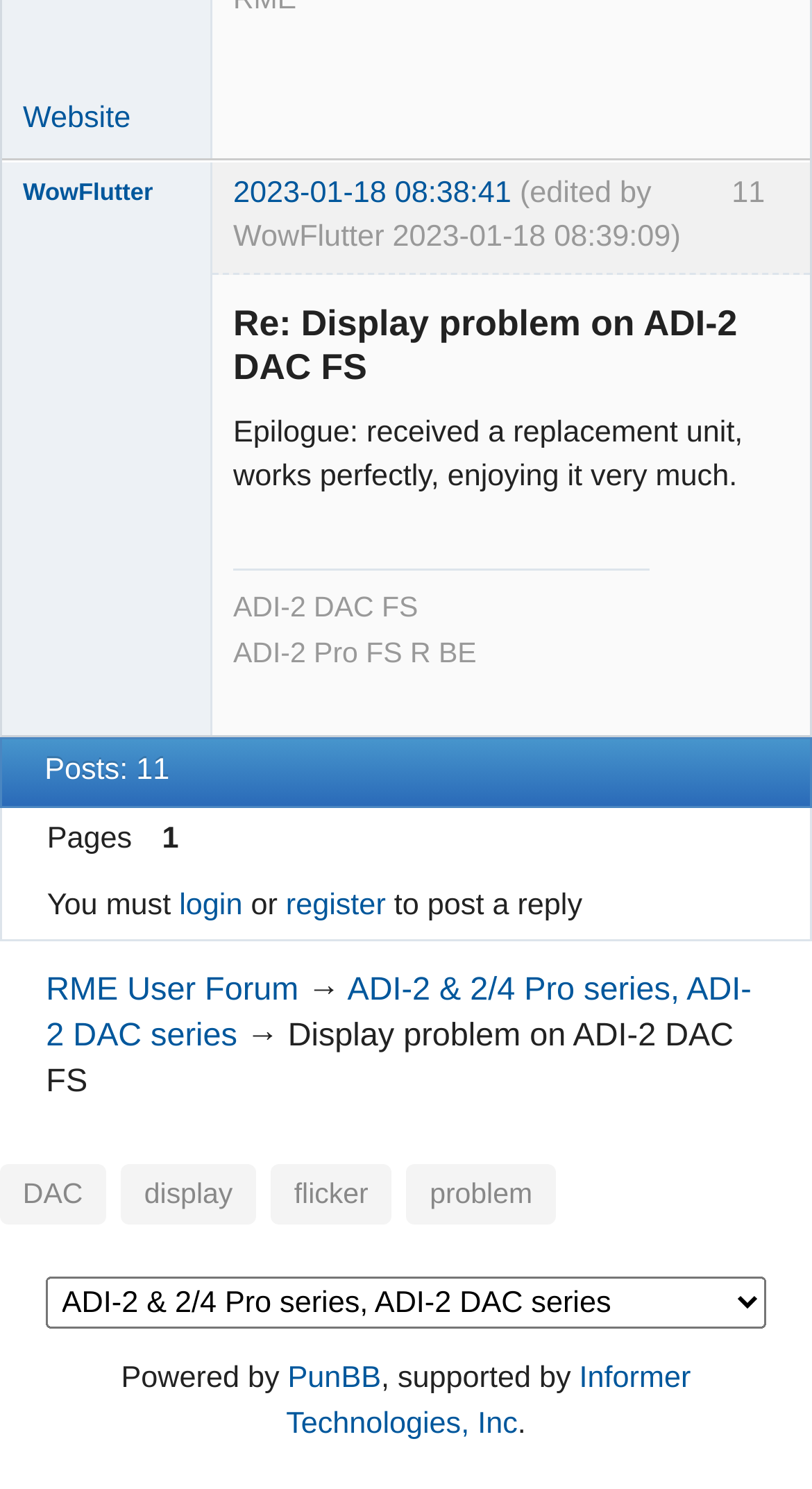Determine the bounding box coordinates of the region to click in order to accomplish the following instruction: "Go to the 'ADI-2 & 2/4 Pro series, ADI-2 DAC series' page". Provide the coordinates as four float numbers between 0 and 1, specifically [left, top, right, bottom].

[0.057, 0.654, 0.926, 0.708]